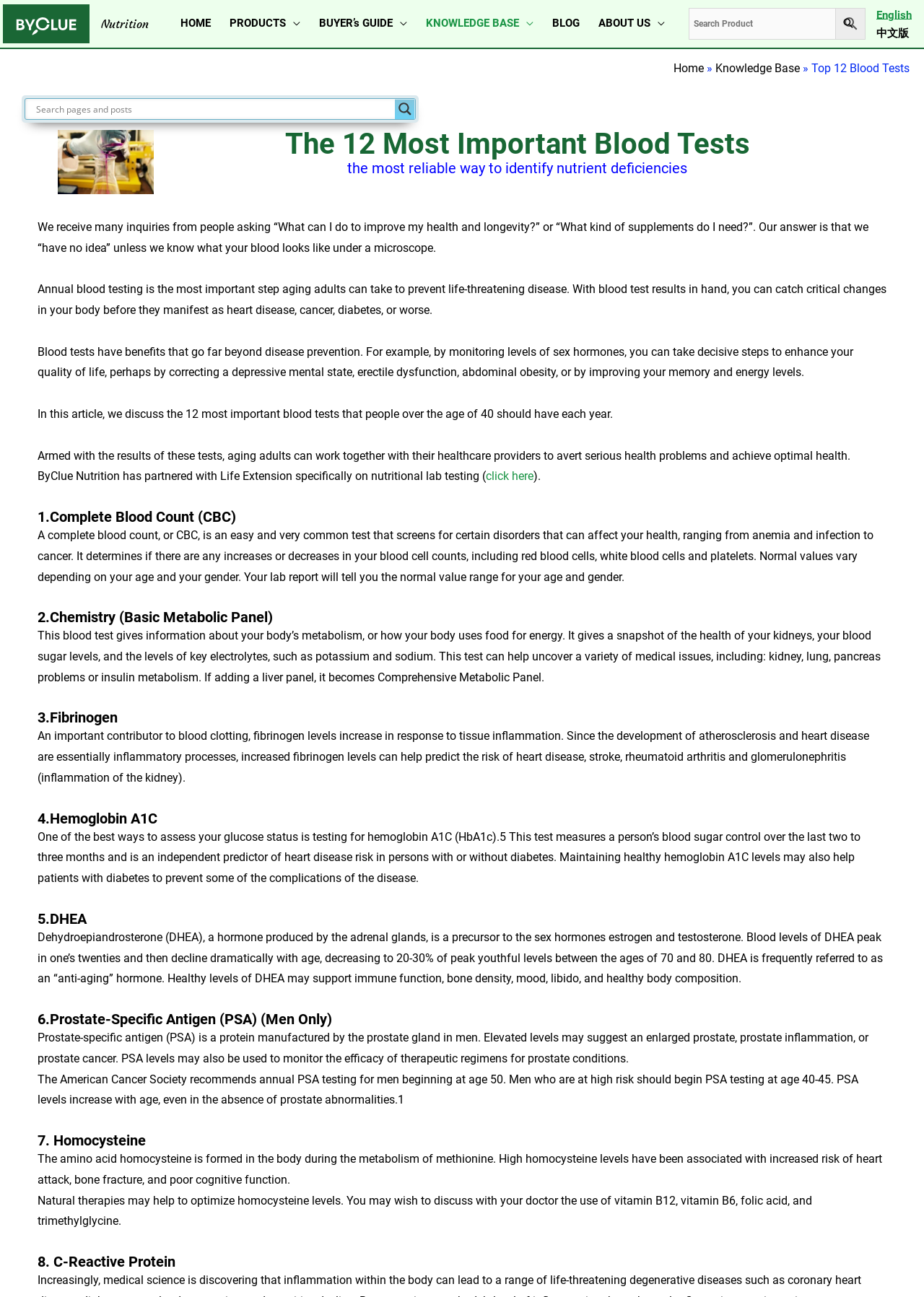Show the bounding box coordinates of the region that should be clicked to follow the instruction: "Search for a product."

[0.745, 0.006, 0.905, 0.031]